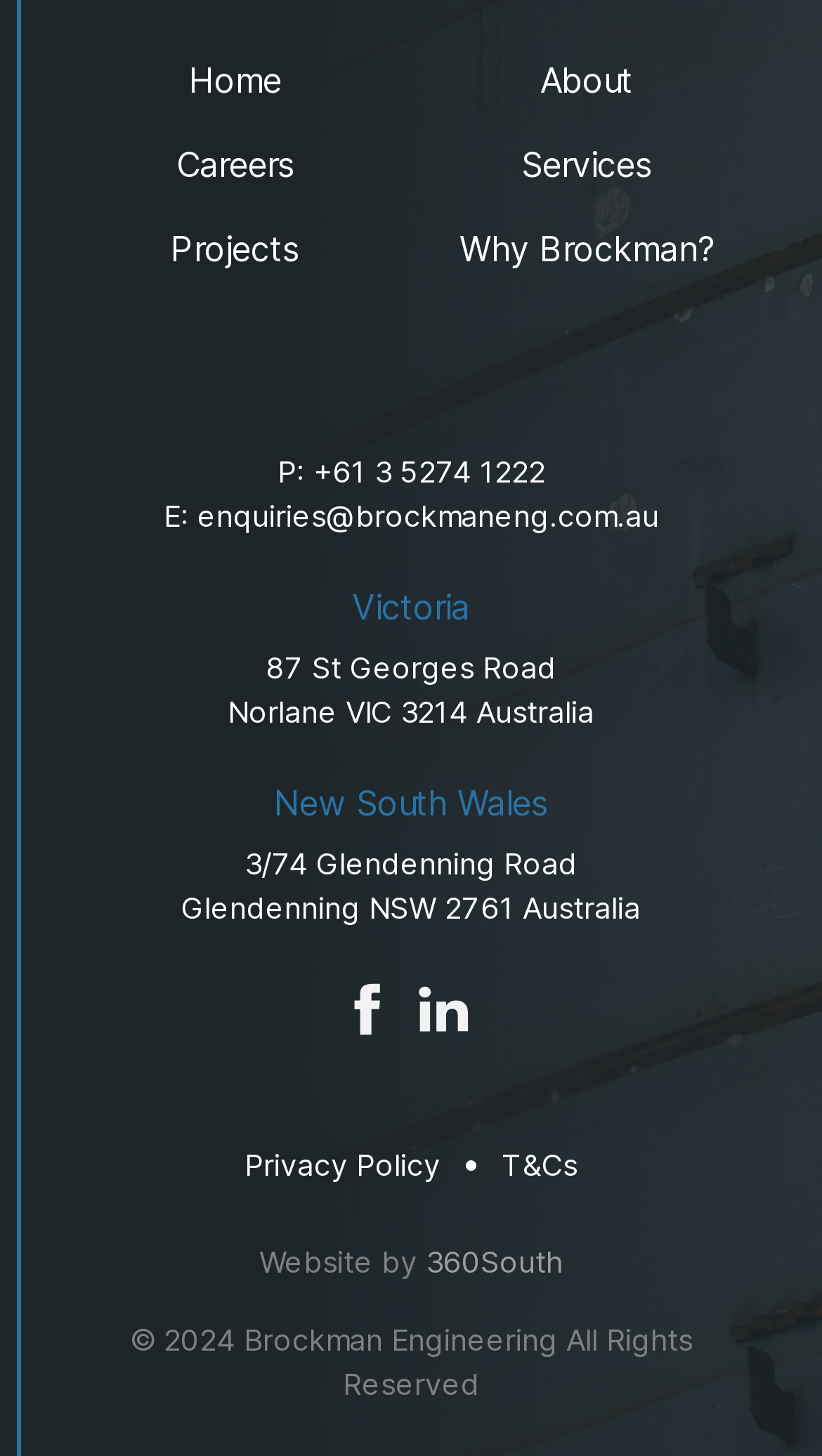Identify the bounding box coordinates of the region that should be clicked to execute the following instruction: "Call the phone number".

[0.381, 0.311, 0.663, 0.341]